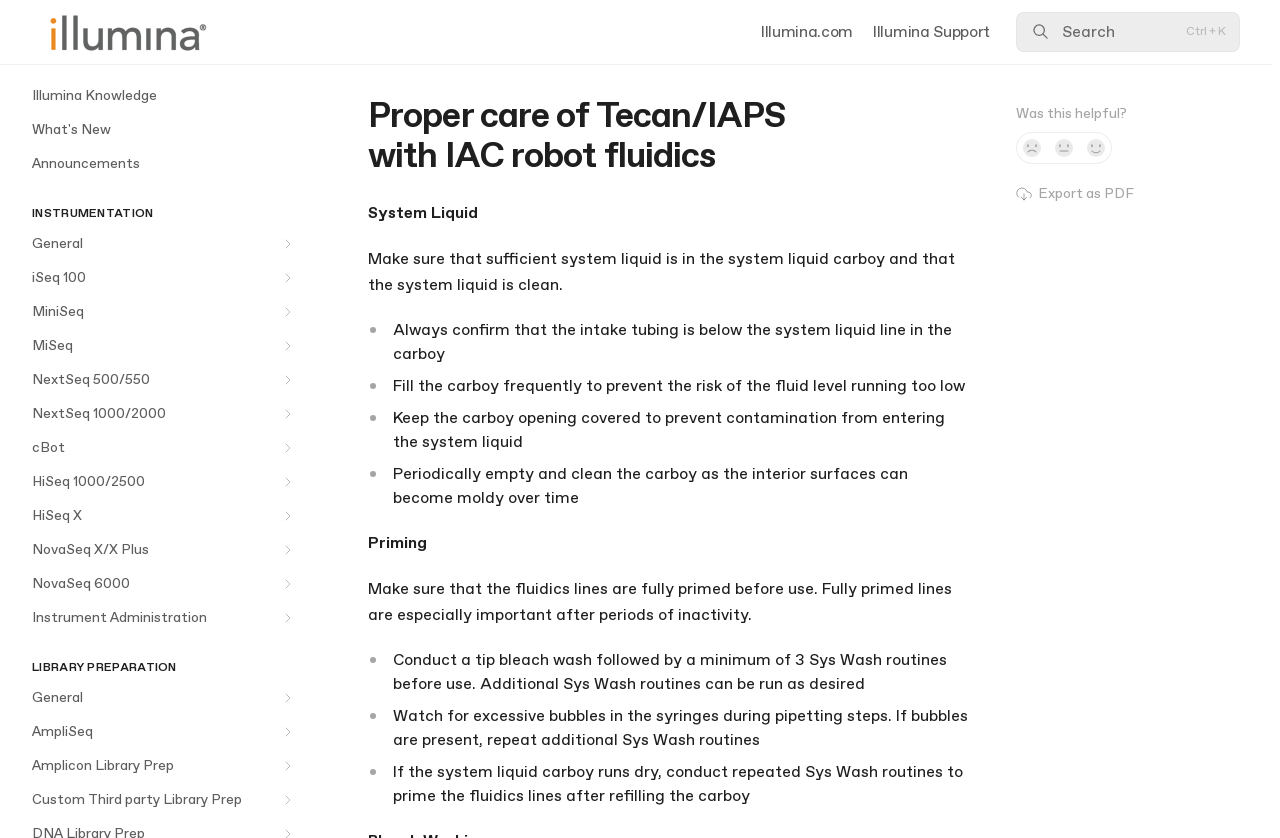Illustrate the webpage with a detailed description.

The webpage is about "Proper care of Tecan/IAPS with IAC robot fluidics" on the Illumina Knowledge platform. At the top, there is a logo on the left and a navigation menu on the right, which includes links to "Illumina.com", "Illumina Support", and a search button. Below the navigation menu, there are several links to different categories, including "INSTRUMENTATION", "LIBRARY PREPARATION", and others.

The main content of the webpage is divided into two sections. The first section is about "System Liquid" and provides guidelines for maintaining the system liquid, such as ensuring sufficient liquid, keeping the intake tubing below the liquid line, and periodically emptying and cleaning the carboy.

The second section is about "Priming" and provides instructions for priming the fluidics lines, including conducting a tip bleach wash and running Sys Wash routines. It also advises watching for excessive bubbles in the syringes and repeating the Sys Wash routines if necessary.

At the bottom of the page, there is a feedback section that asks "Was this helpful?" and provides three buttons to respond: "No", "Not sure", and "Yes, it was!". There is also a link to "Export as PDF" on the right side of the feedback section.